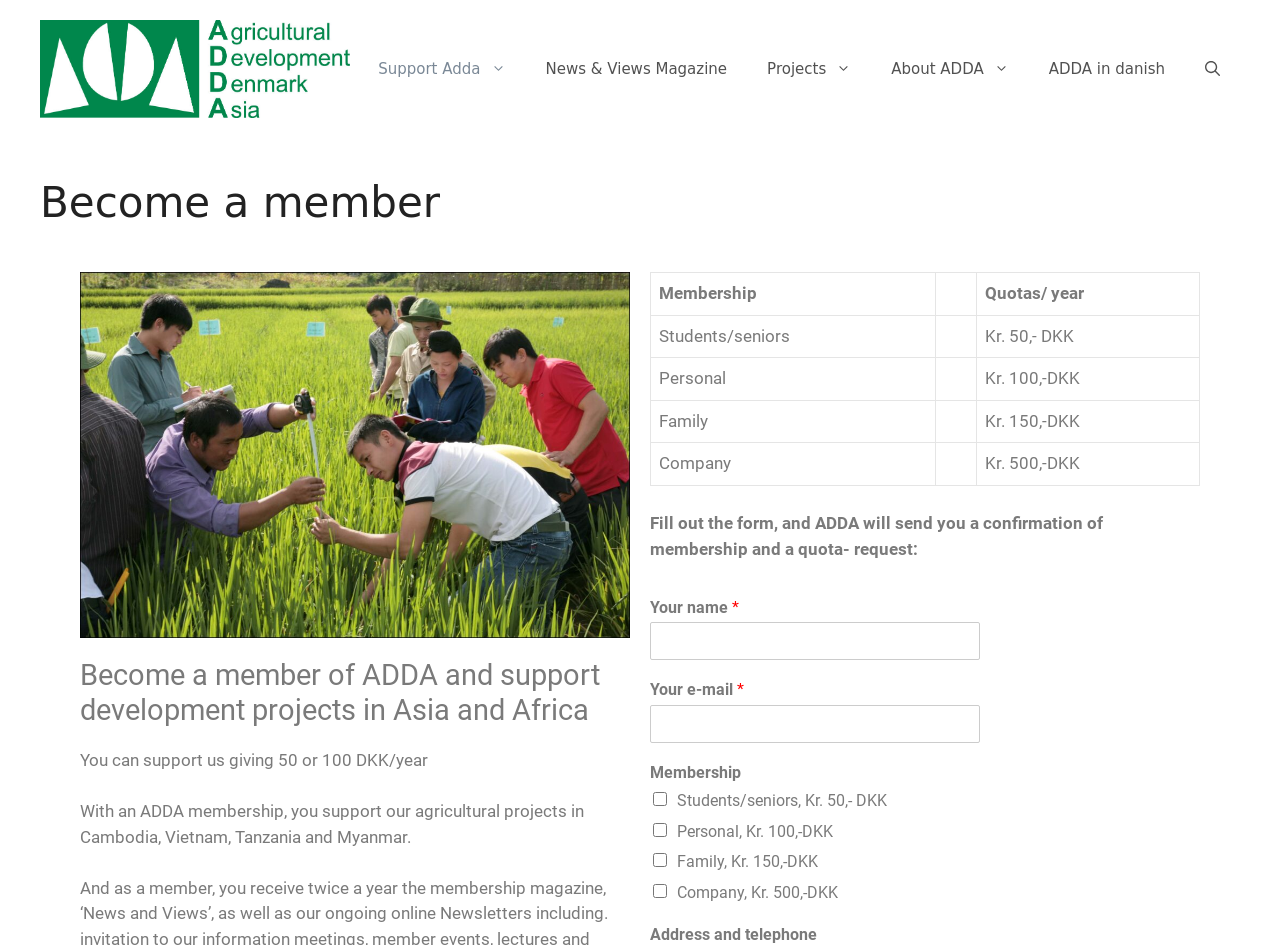What is the headline of the webpage?

Become a member